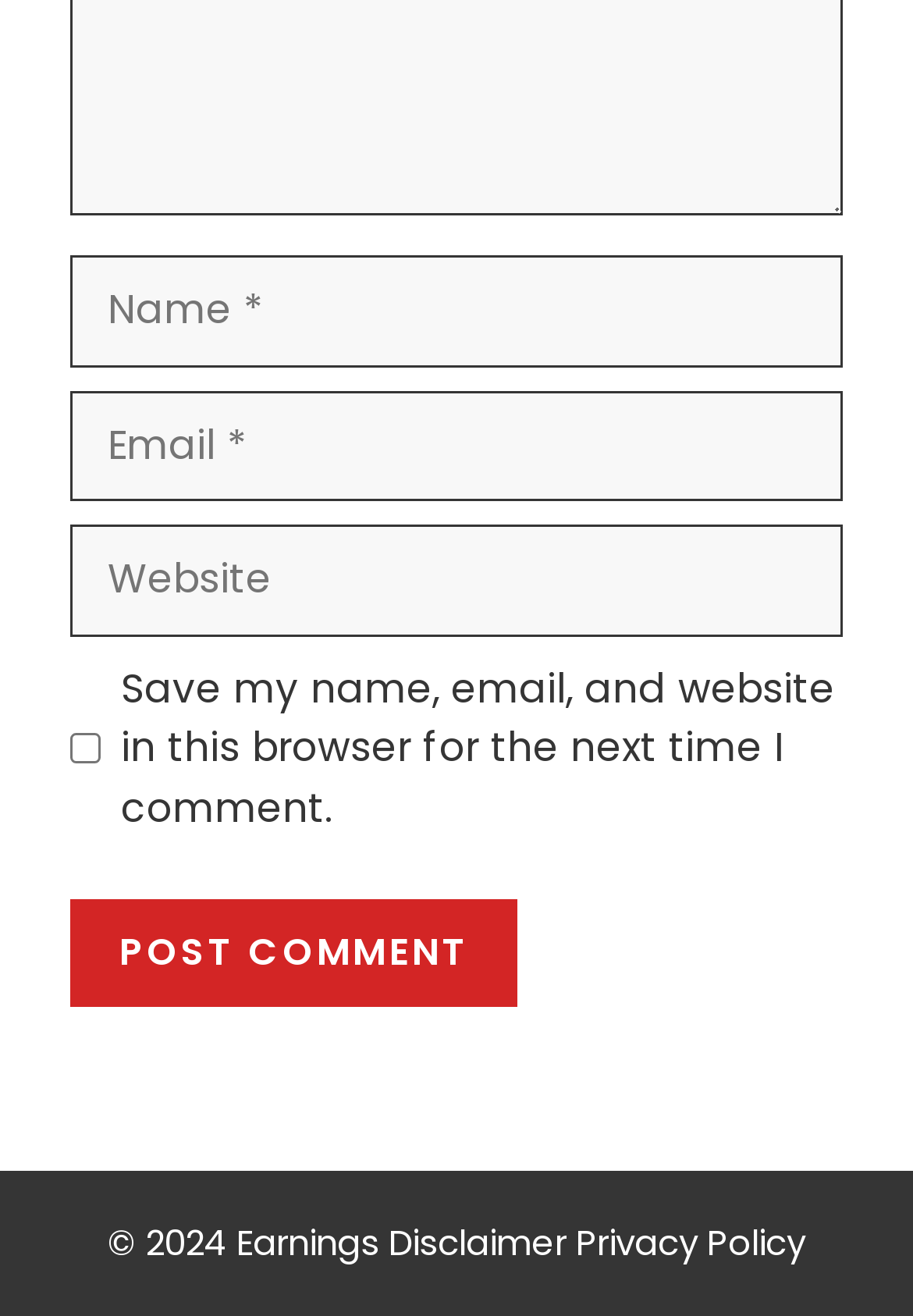Please provide a comprehensive answer to the question based on the screenshot: Is the 'Save my name...' checkbox checked?

The checkbox 'Save my name, email, and website in this browser for the next time I comment.' has a checked status of false, indicating that it is not checked by default.